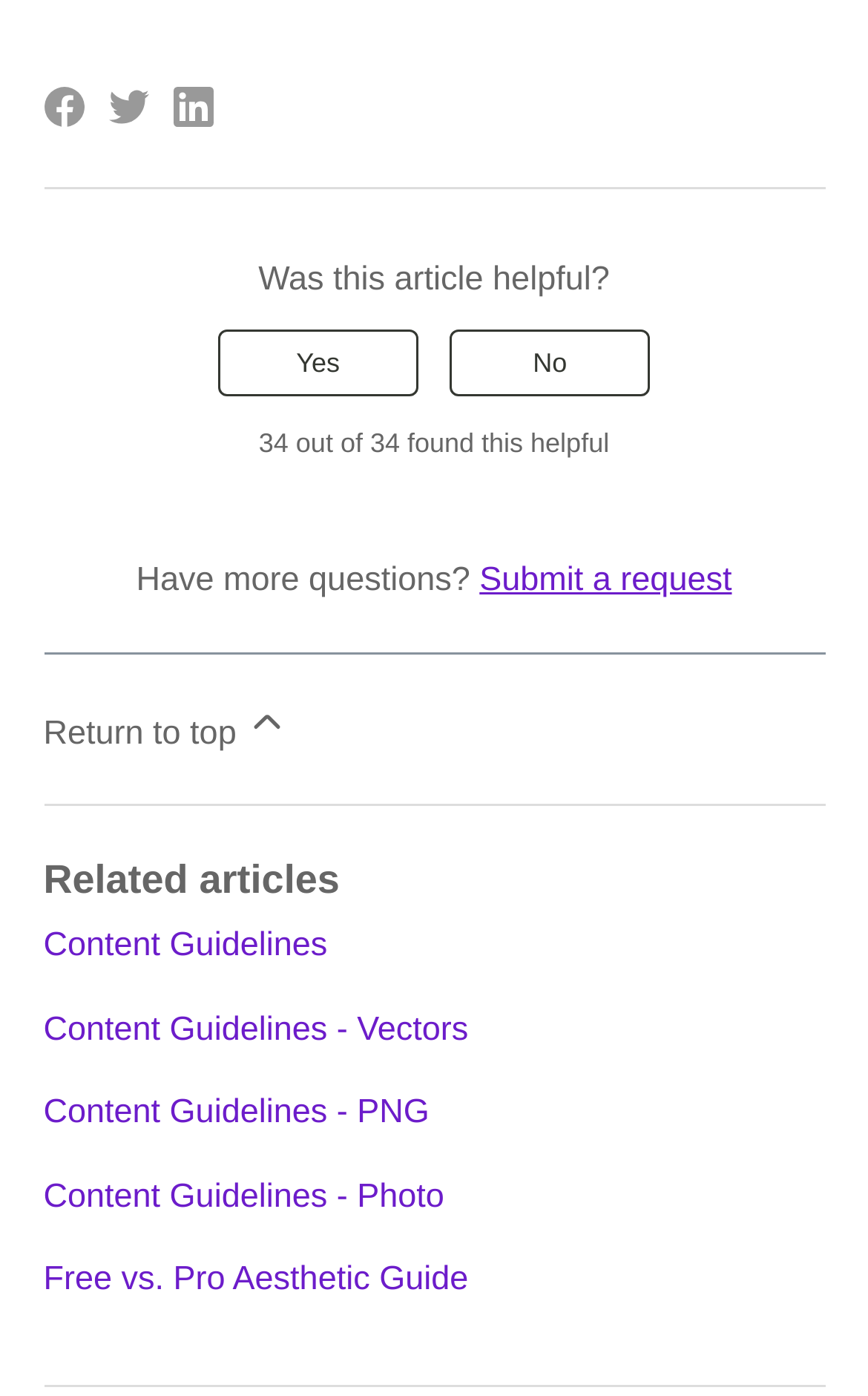Indicate the bounding box coordinates of the element that needs to be clicked to satisfy the following instruction: "View Content Guidelines". The coordinates should be four float numbers between 0 and 1, i.e., [left, top, right, bottom].

[0.05, 0.664, 0.377, 0.691]